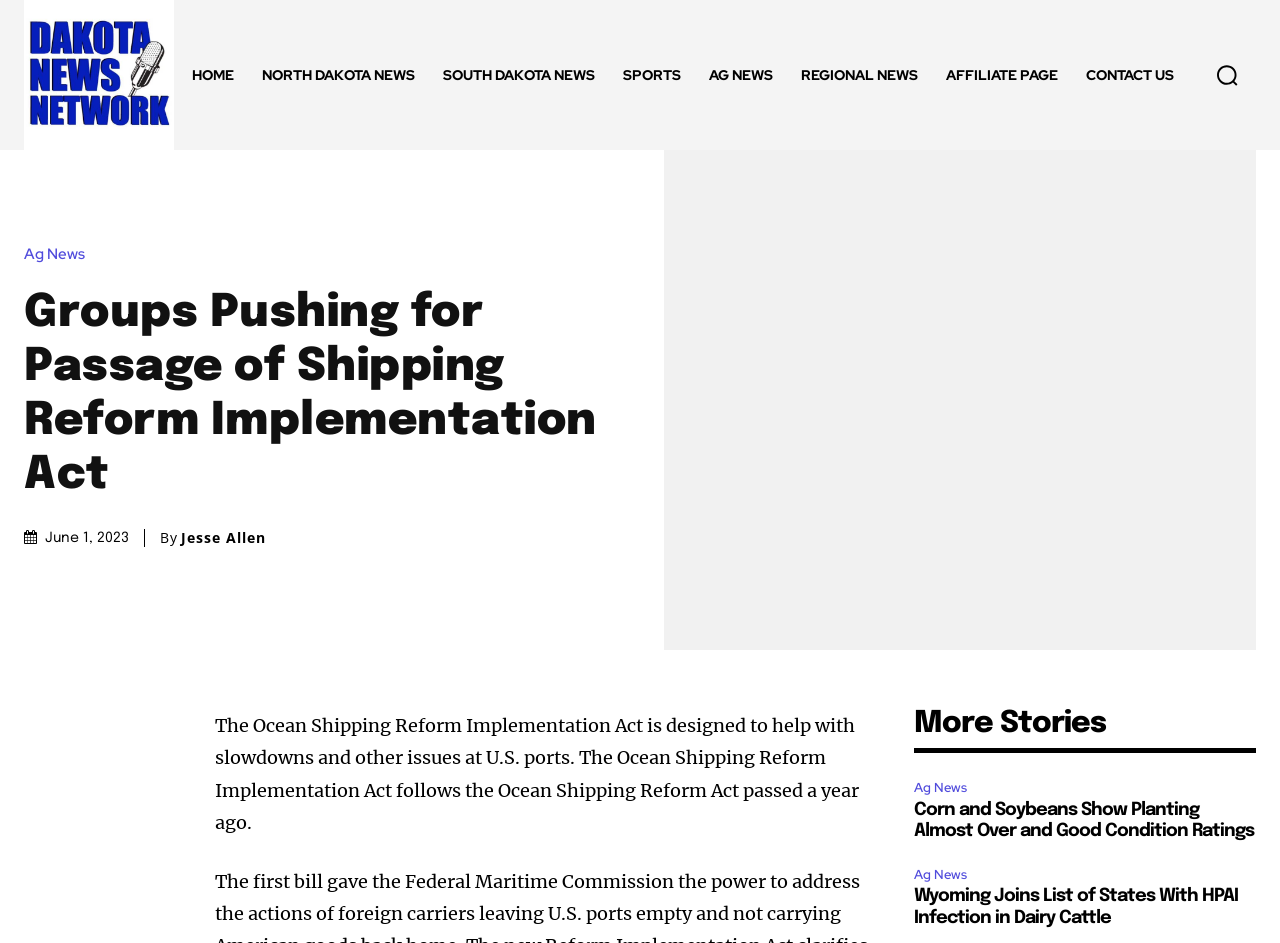Generate a thorough caption detailing the webpage content.

The webpage is a news article page from Dakota News Network. At the top left corner, there is a logo and a navigation menu with links to different sections such as "HOME", "NORTH DAKOTA NEWS", "SOUTH DAKOTA NEWS", "SPORTS", "AG NEWS", "REGIONAL NEWS", "AFFILIATE PAGE", and "CONTACT US". 

On the top right corner, there is a search button with a magnifying glass icon. Below the navigation menu, there is a heading that reads "Groups Pushing for Passage of Shipping Reform Implementation Act". 

Next to the heading, there is a timestamp showing the date "June 1, 2023". The article is written by "Jesse Allen" and the main content is about the Ocean Shipping Reform Implementation Act, which aims to address slowdowns and other issues at U.S. ports. 

Below the main article, there are more news stories with headings and links. The first one is about corn and soybeans, and the second one is about Wyoming joining the list of states with HPAI infection in dairy cattle.